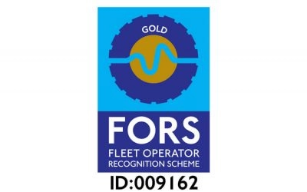Construct a detailed narrative about the image.

The image showcases the FORS (Fleet Operator Recognition Scheme) Gold accreditation logo, a significant emblem highlighting the high standards of vehicle operations and safety management. The logo features a blue background with a gear icon in the center, displaying a wave-like symbol in yellow, signifying efficiency and smooth operations. It is prominently labeled with the words "GOLD FORS" at the top, along with "FLEET OPERATOR RECOGNITION SCHEME" below. This accreditation indicates that the organization, likely the National Pile Croppers, has met the rigorous criteria required for the prestigious Gold status, reflecting their commitment to excellence in fleet management and operational safety.